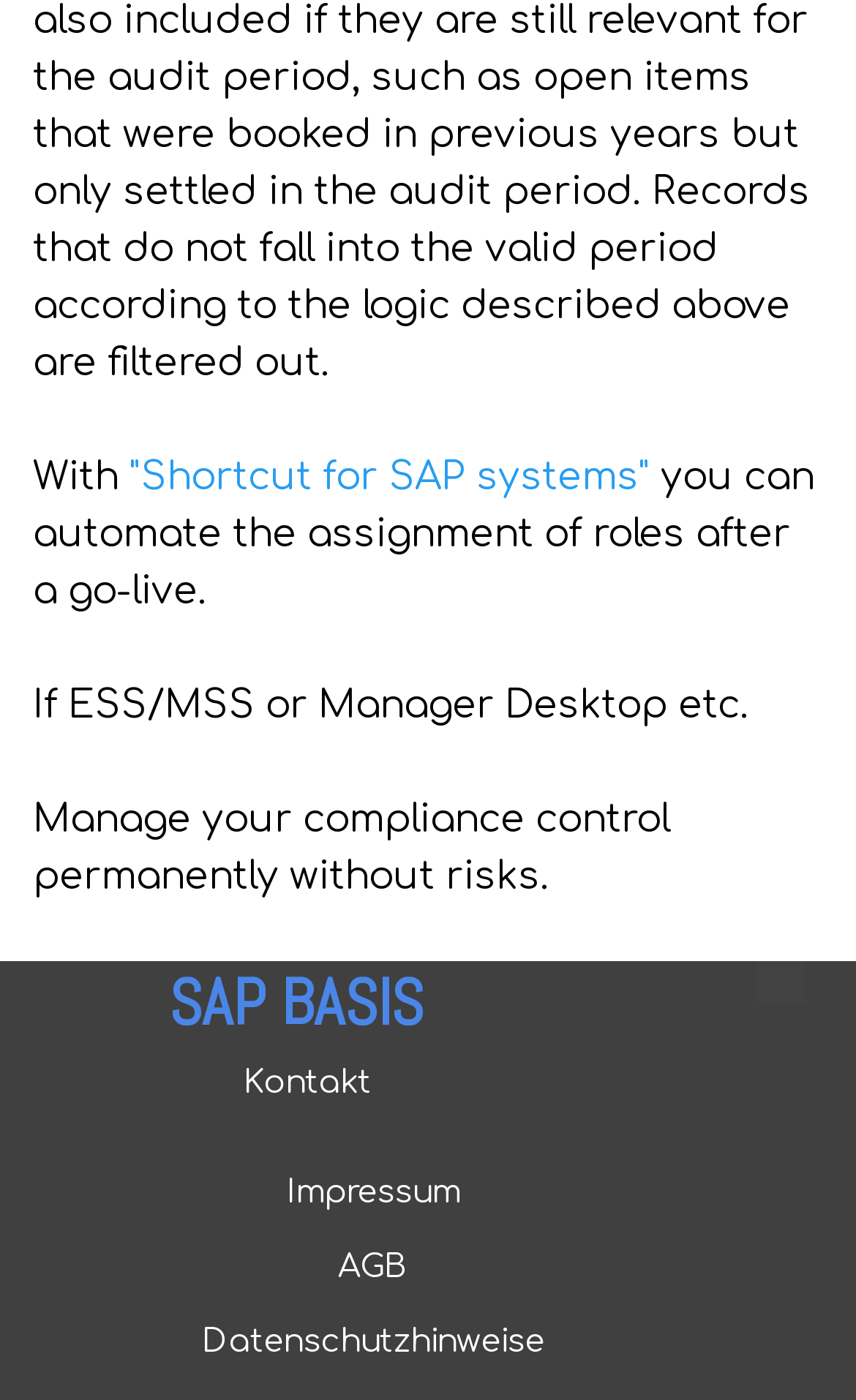What can be automated after a go-live?
Please provide a comprehensive answer to the question based on the webpage screenshot.

According to the static text 'you can automate the assignment of roles after a go-live.', it implies that the assignment of roles can be automated after a go-live event.